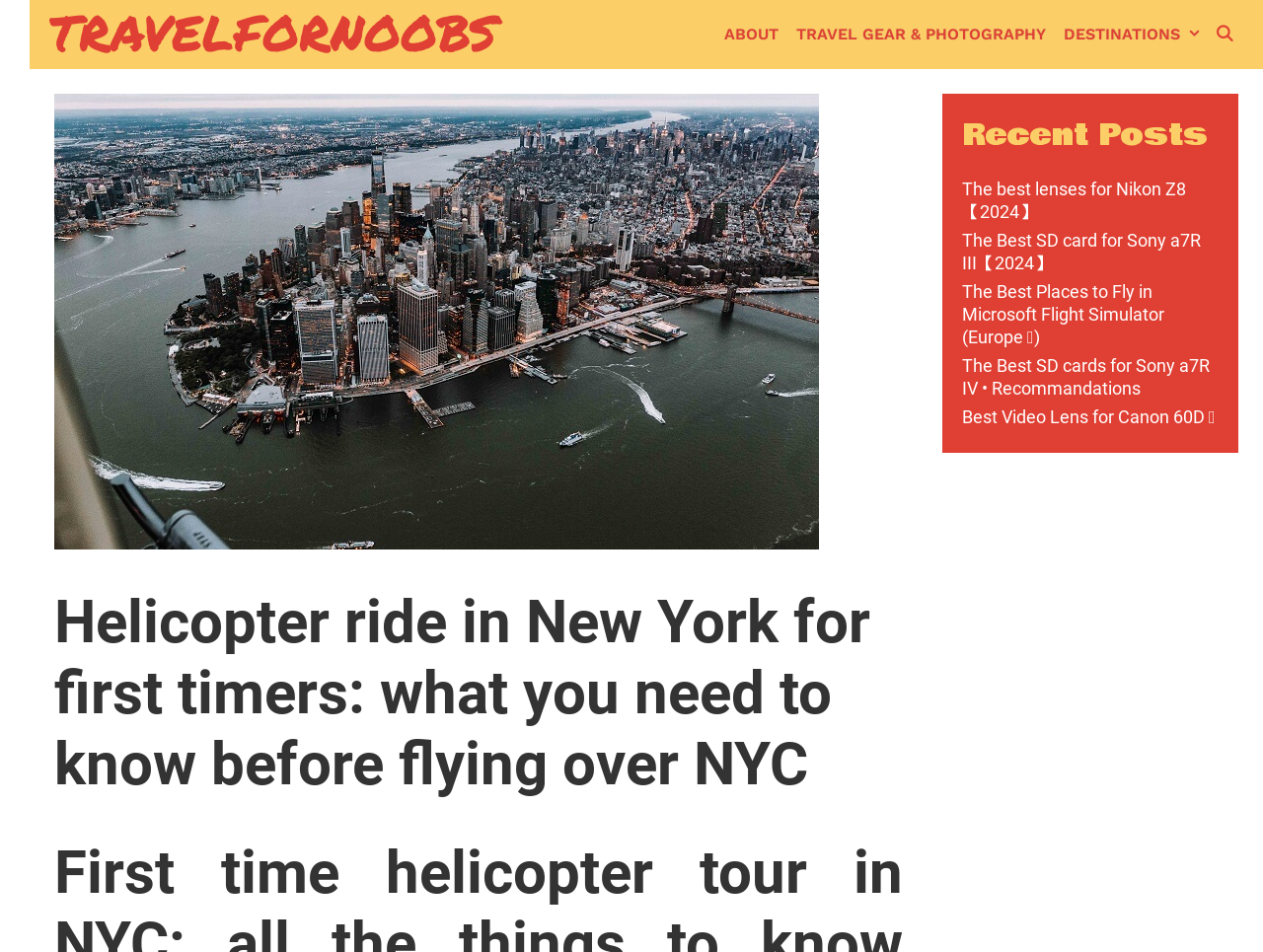What is the type of image displayed?
Based on the screenshot, answer the question with a single word or phrase.

Helicopter ride NYC